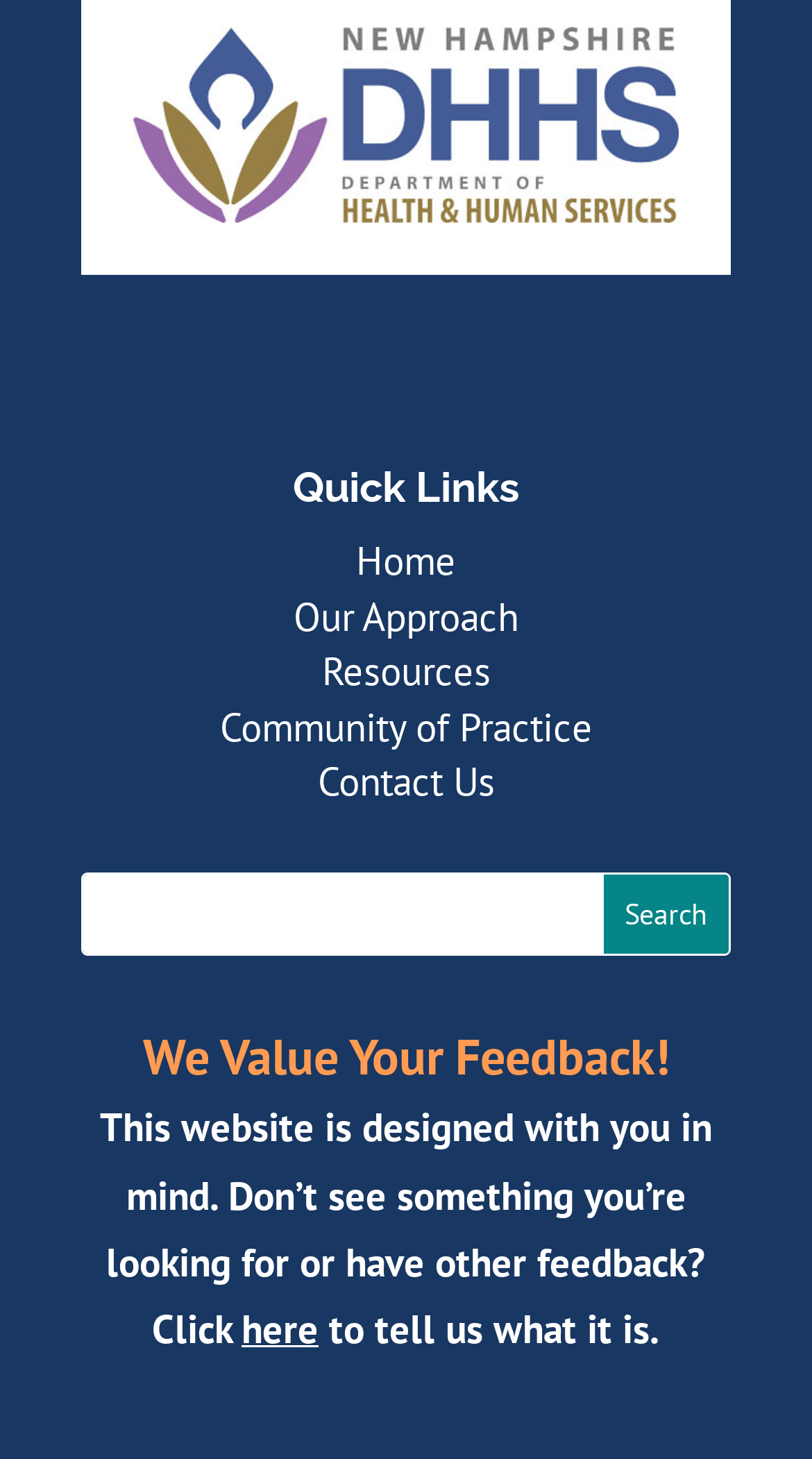Can you find the bounding box coordinates for the element that needs to be clicked to execute this instruction: "Click here to give feedback"? The coordinates should be given as four float numbers between 0 and 1, i.e., [left, top, right, bottom].

[0.297, 0.894, 0.392, 0.928]